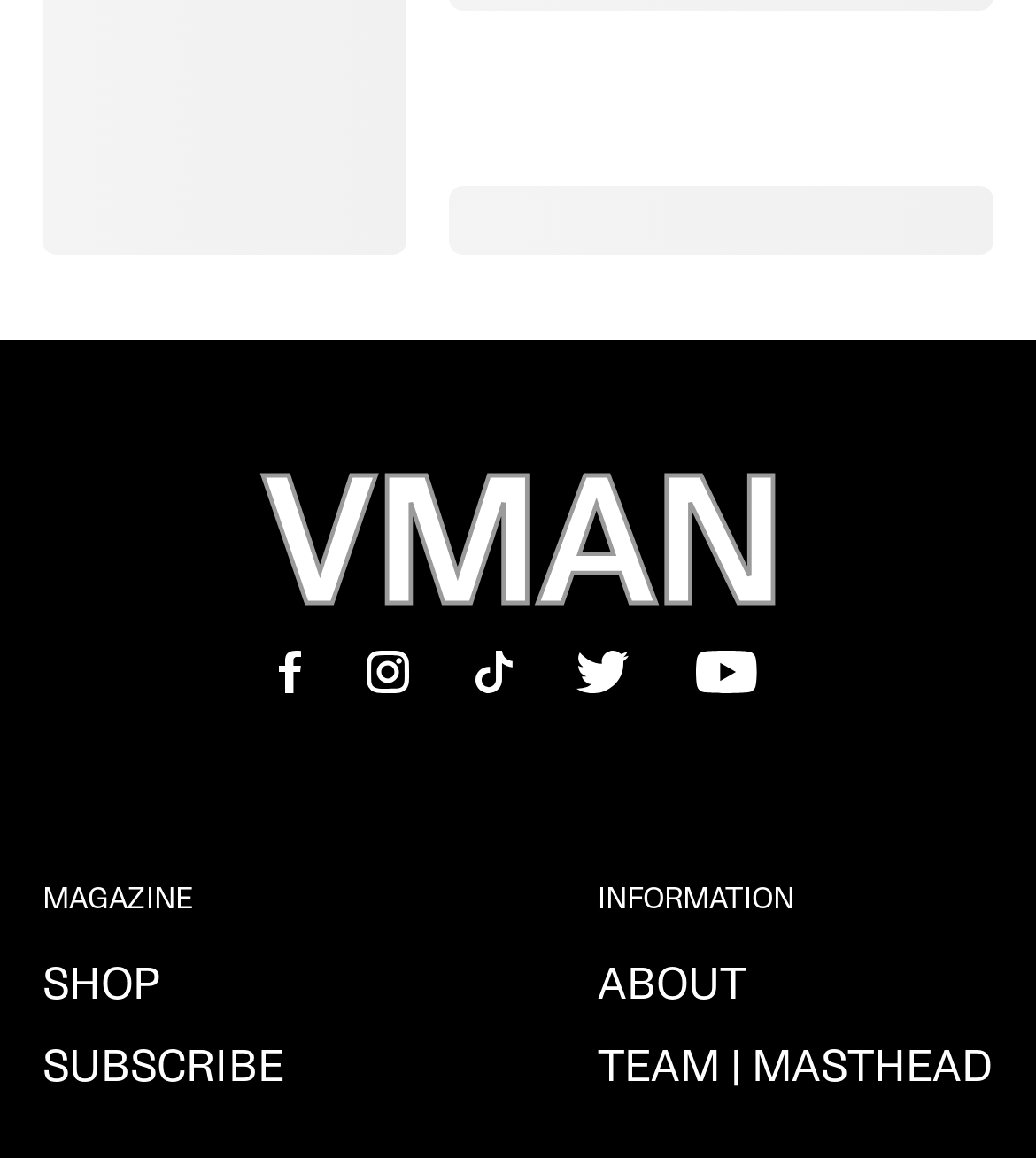Give a succinct answer to this question in a single word or phrase: 
How many sections are there in the bottom part of the webpage?

2